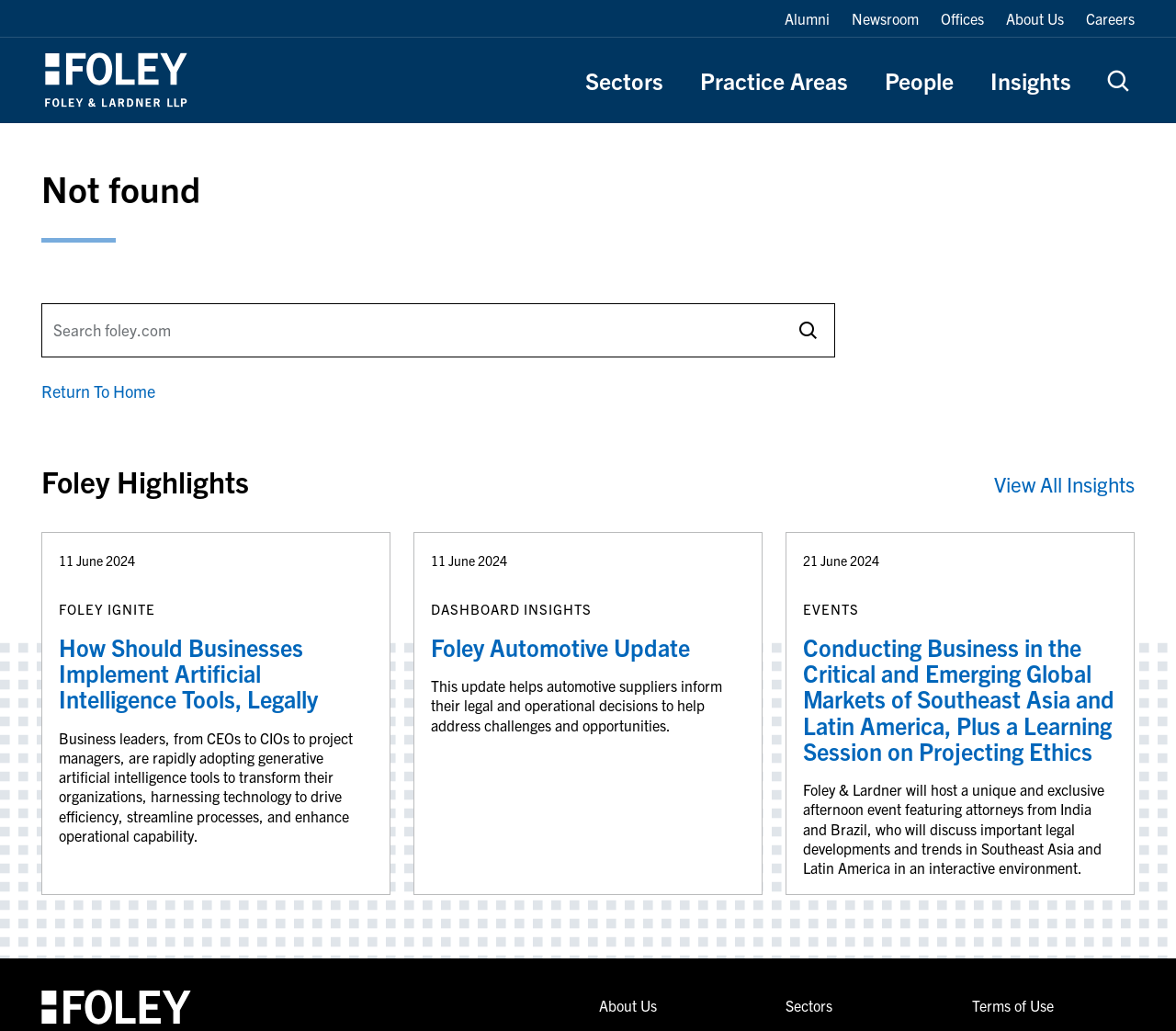What is the purpose of the search box?
Please provide a comprehensive answer to the question based on the webpage screenshot.

I found a search box with a button labeled 'Submit' and a placeholder text 'Search input', indicating that it is used to search for something on the website.